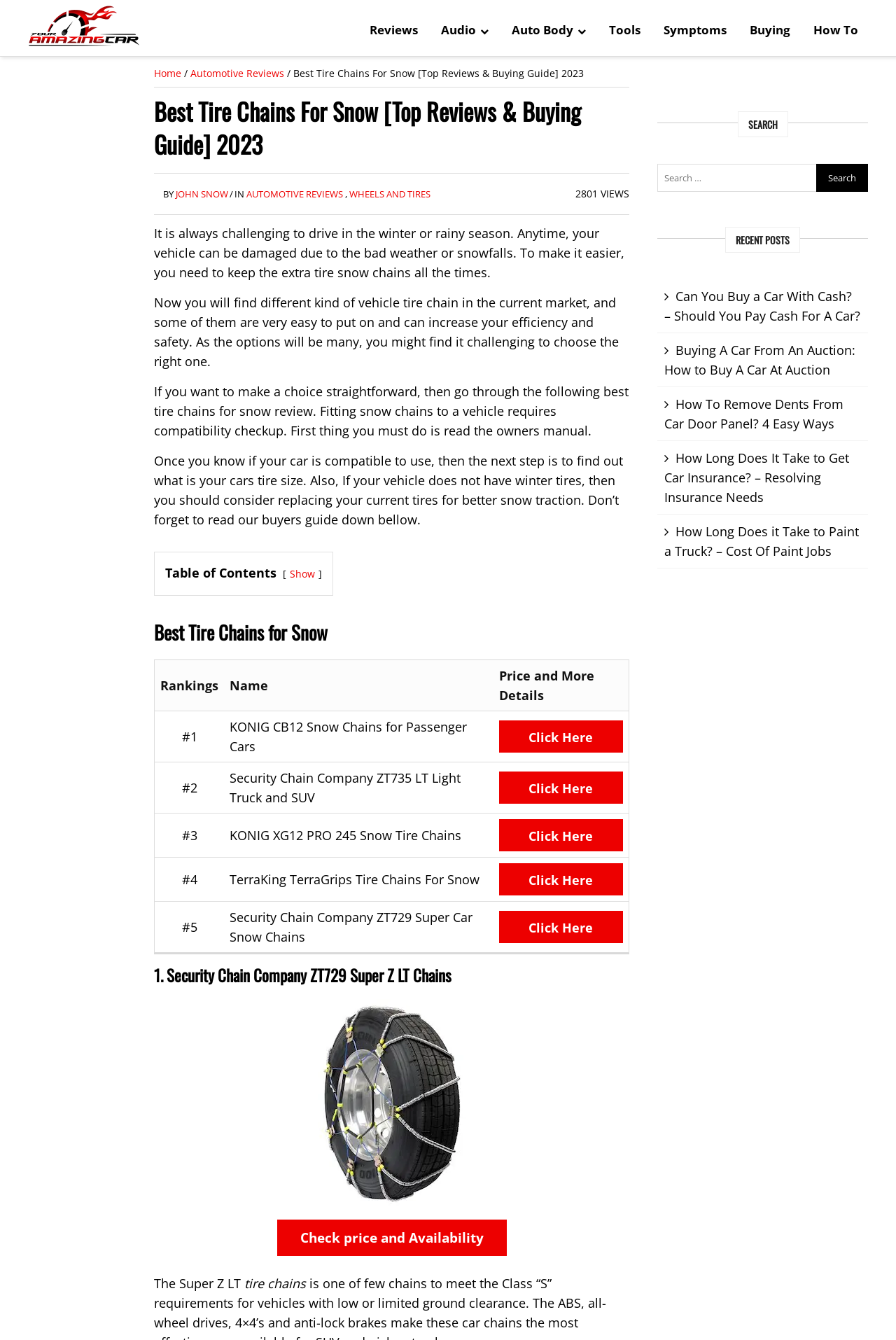What is the category of the webpage's content?
Please provide a single word or phrase as the answer based on the screenshot.

Automotive Reviews